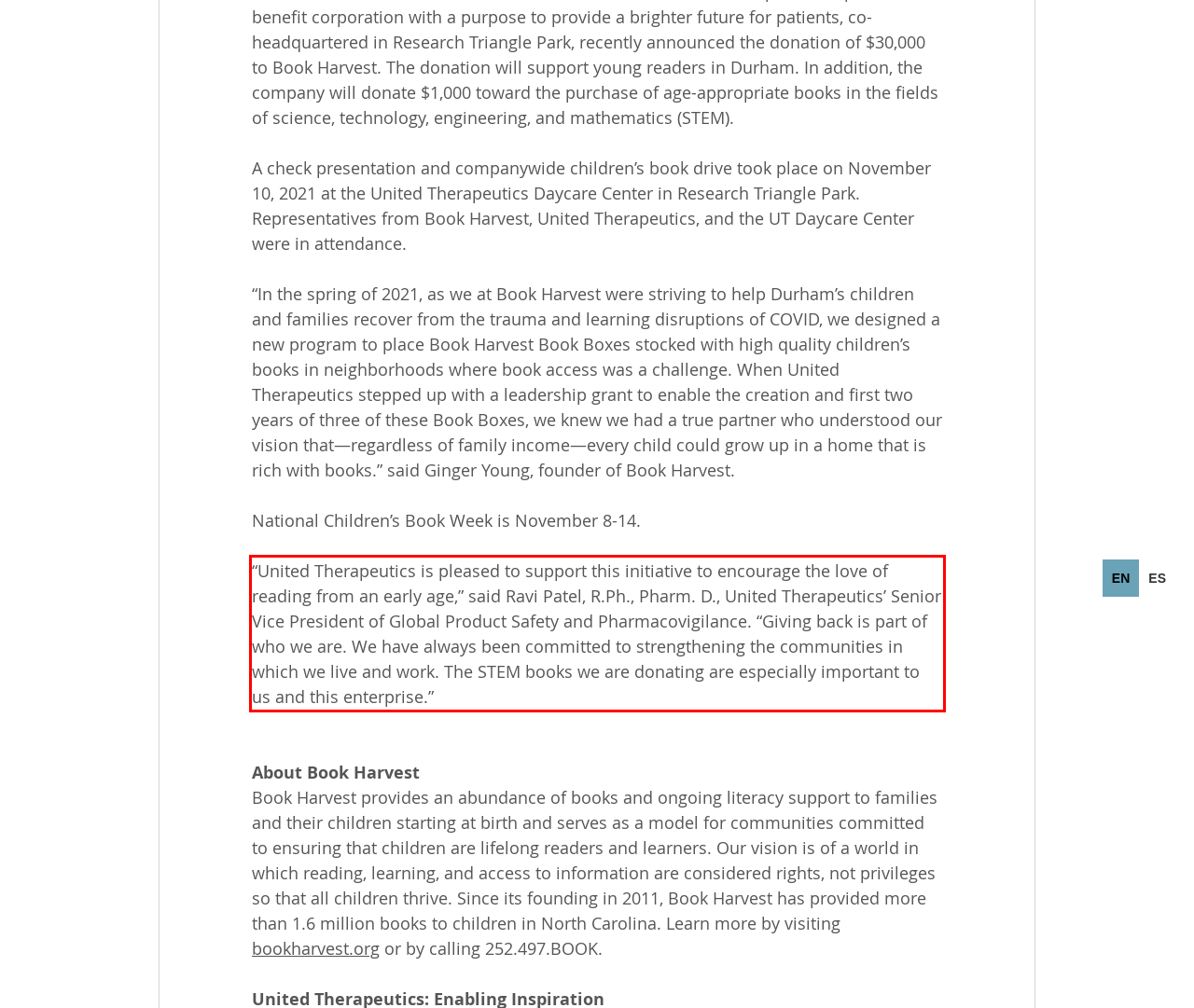You have a screenshot of a webpage where a UI element is enclosed in a red rectangle. Perform OCR to capture the text inside this red rectangle.

“United Therapeutics is pleased to support this initiative to encourage the love of reading from an early age,” said Ravi Patel, R.Ph., Pharm. D., United Therapeutics’ Senior Vice President of Global Product Safety and Pharmacovigilance. “Giving back is part of who we are. We have always been committed to strengthening the communities in which we live and work. The STEM books we are donating are especially important to us and this enterprise.”